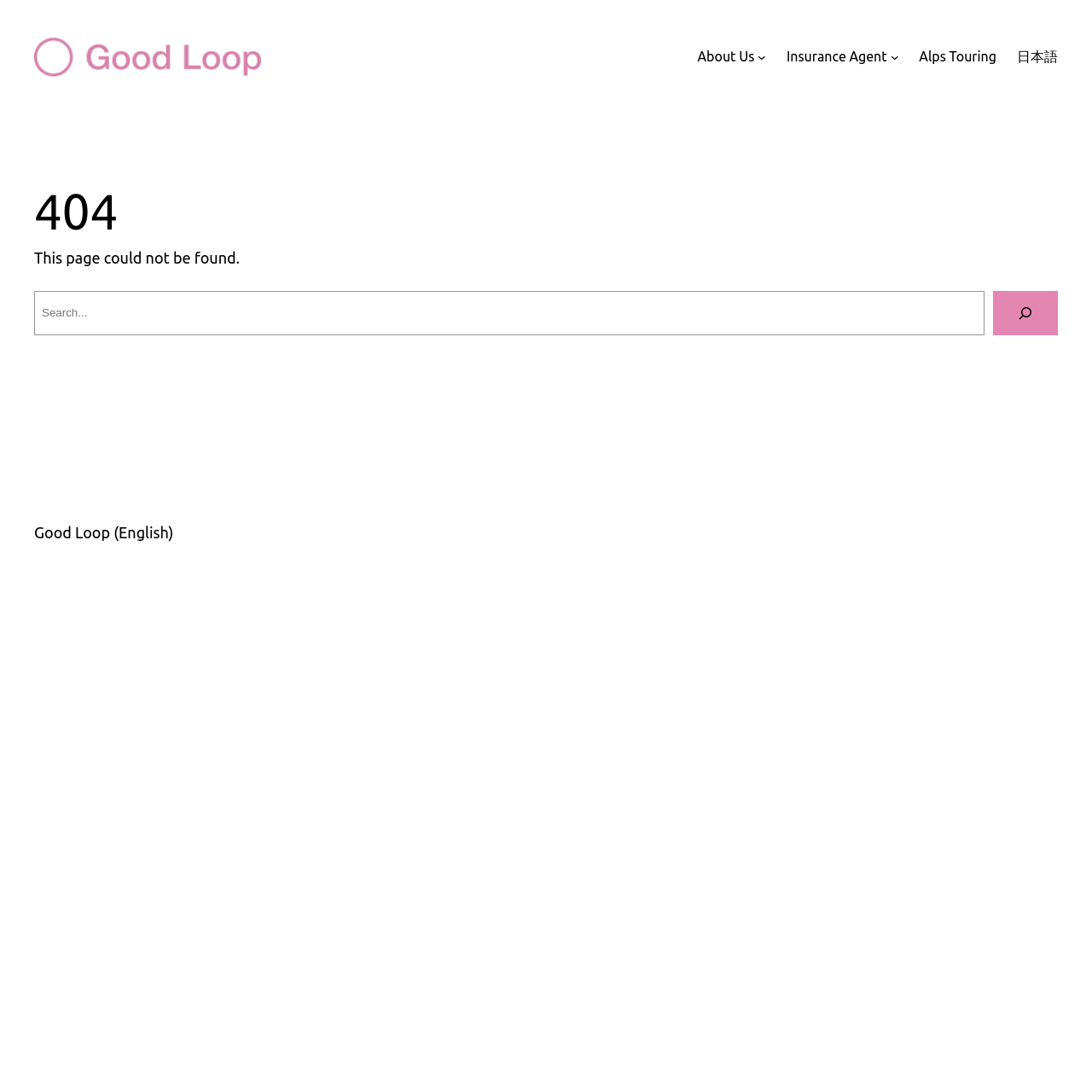Please provide a comprehensive answer to the question based on the screenshot: What is the language of the '日本語' link?

The '日本語' link is located at the top of the page, and it is likely a link to the Japanese version of the website, indicating that the language of the link is Japanese.